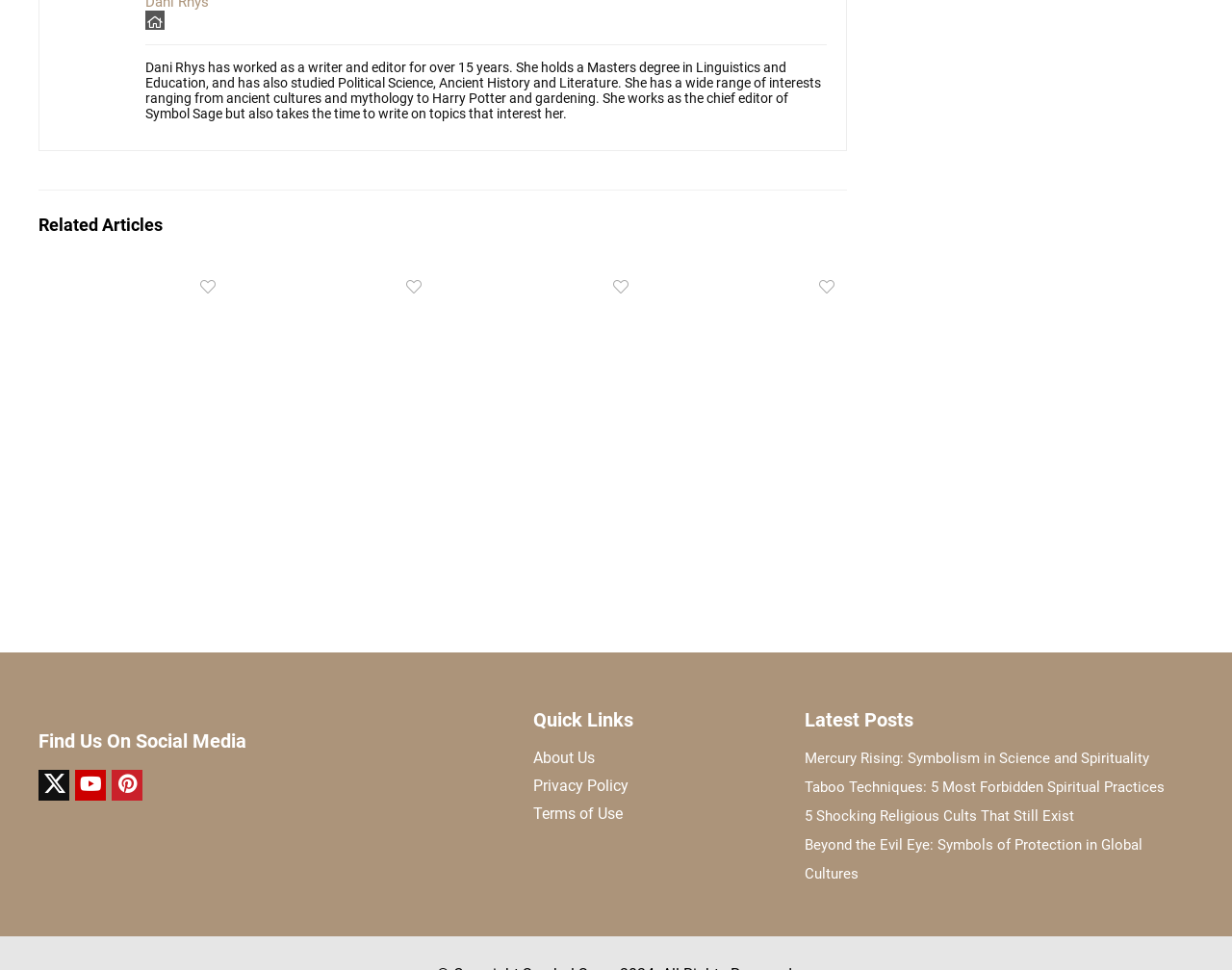Can you find the bounding box coordinates of the area I should click to execute the following instruction: "Find us on Facebook"?

[0.061, 0.793, 0.086, 0.825]